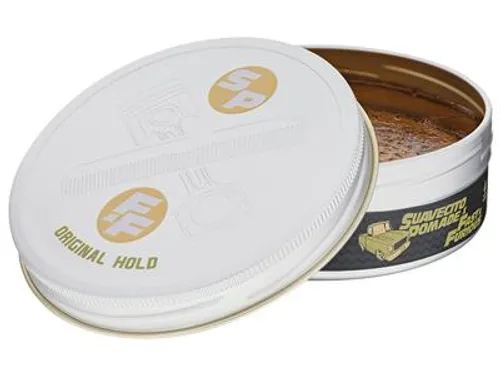Using the information in the image, could you please answer the following question in detail:
How much does the pomade cost?

According to the caption, the pomade is priced at $13.00, which is an attractive price point for both collectors and everyday users.